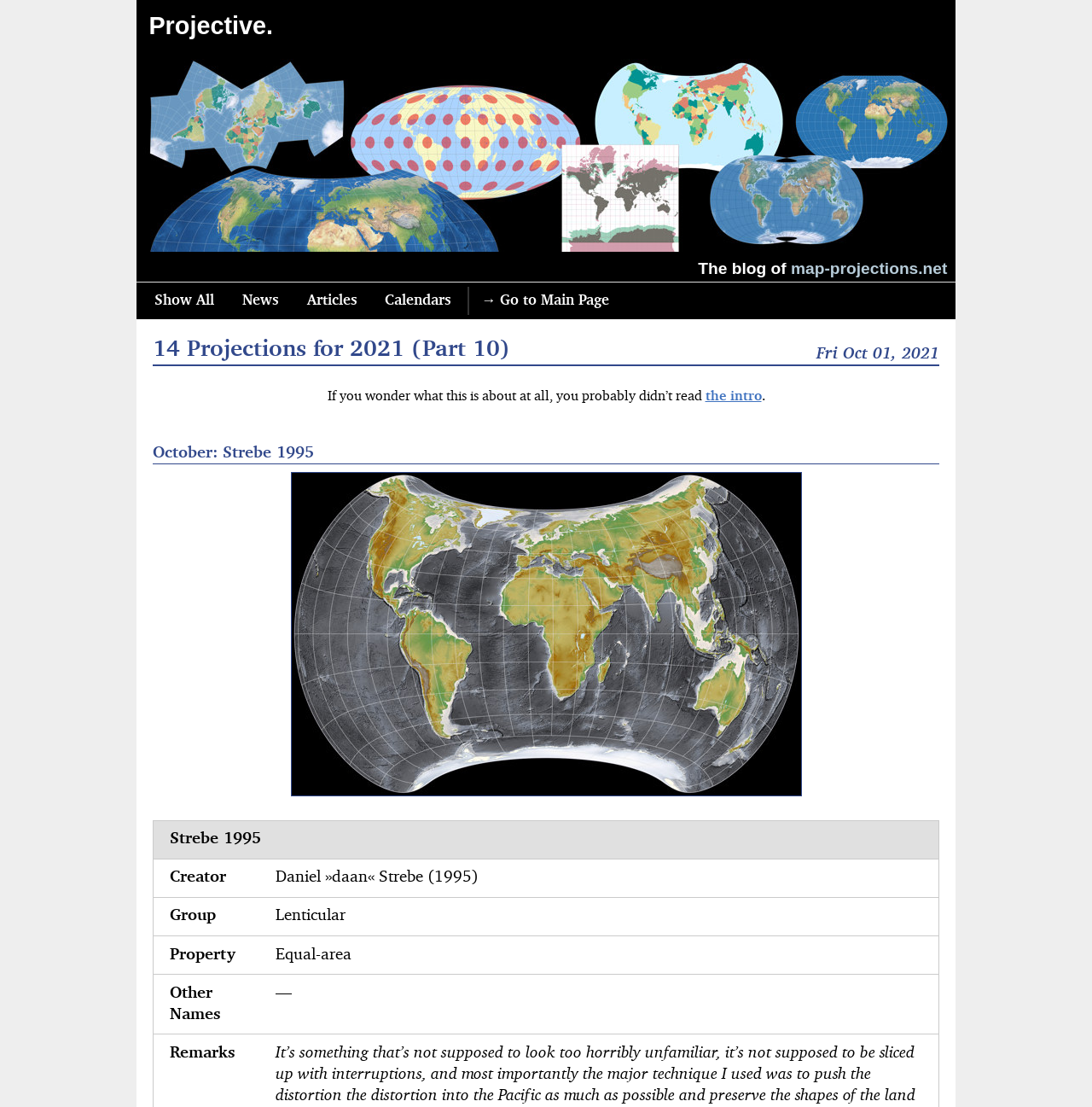Please identify the bounding box coordinates of the region to click in order to complete the given instruction: "Click on the 'Show All' link". The coordinates should be four float numbers between 0 and 1, i.e., [left, top, right, bottom].

[0.131, 0.259, 0.207, 0.285]